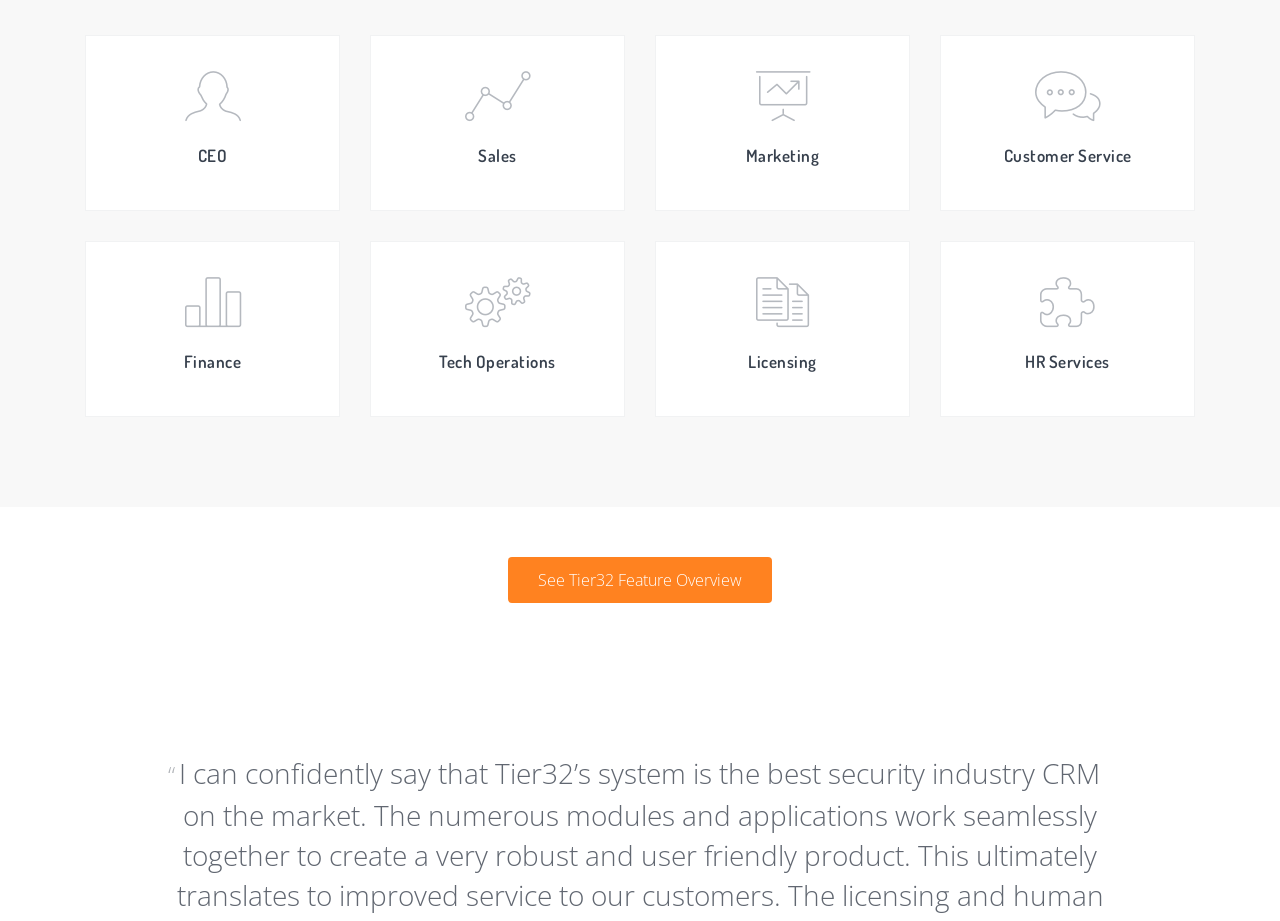Locate the bounding box coordinates of the clickable area needed to fulfill the instruction: "See Tier32 Feature Overview".

[0.397, 0.605, 0.603, 0.655]